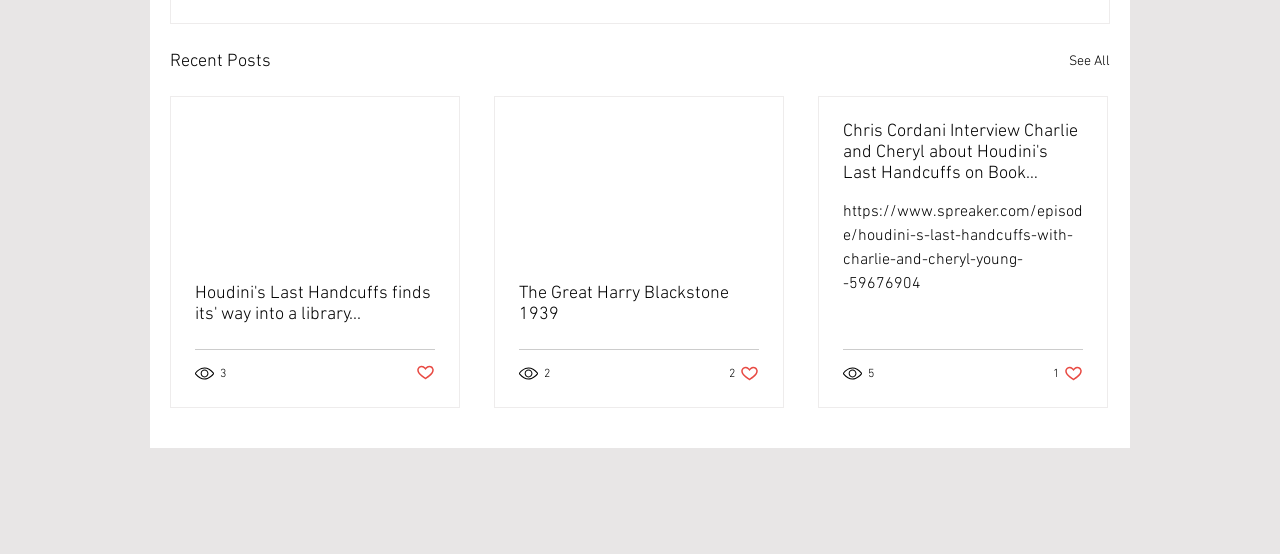Predict the bounding box coordinates of the area that should be clicked to accomplish the following instruction: "Read the article about Houdini's Last Handcuffs". The bounding box coordinates should consist of four float numbers between 0 and 1, i.e., [left, top, right, bottom].

[0.134, 0.175, 0.359, 0.734]